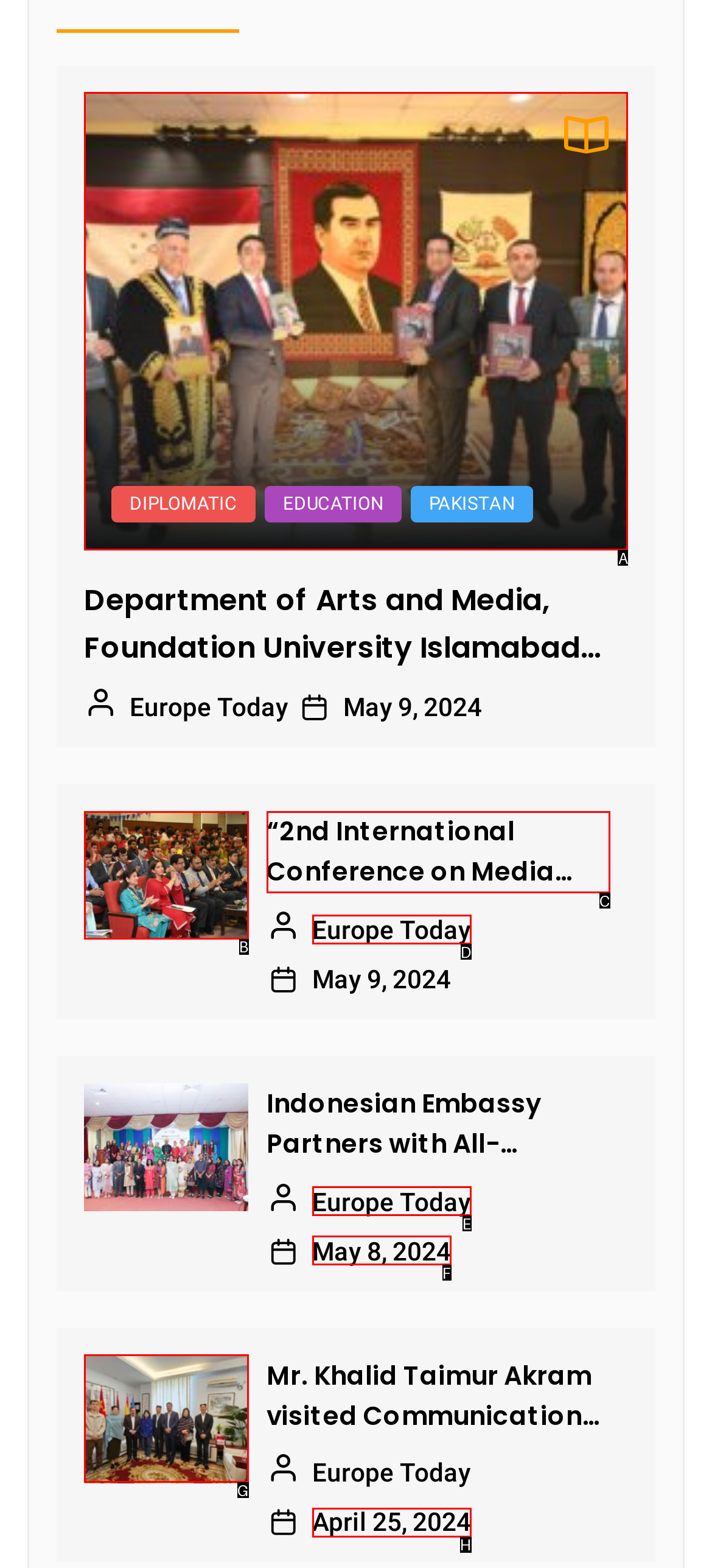Choose the letter of the option that needs to be clicked to perform the task: Click on the link to the art exhibition. Answer with the letter.

A